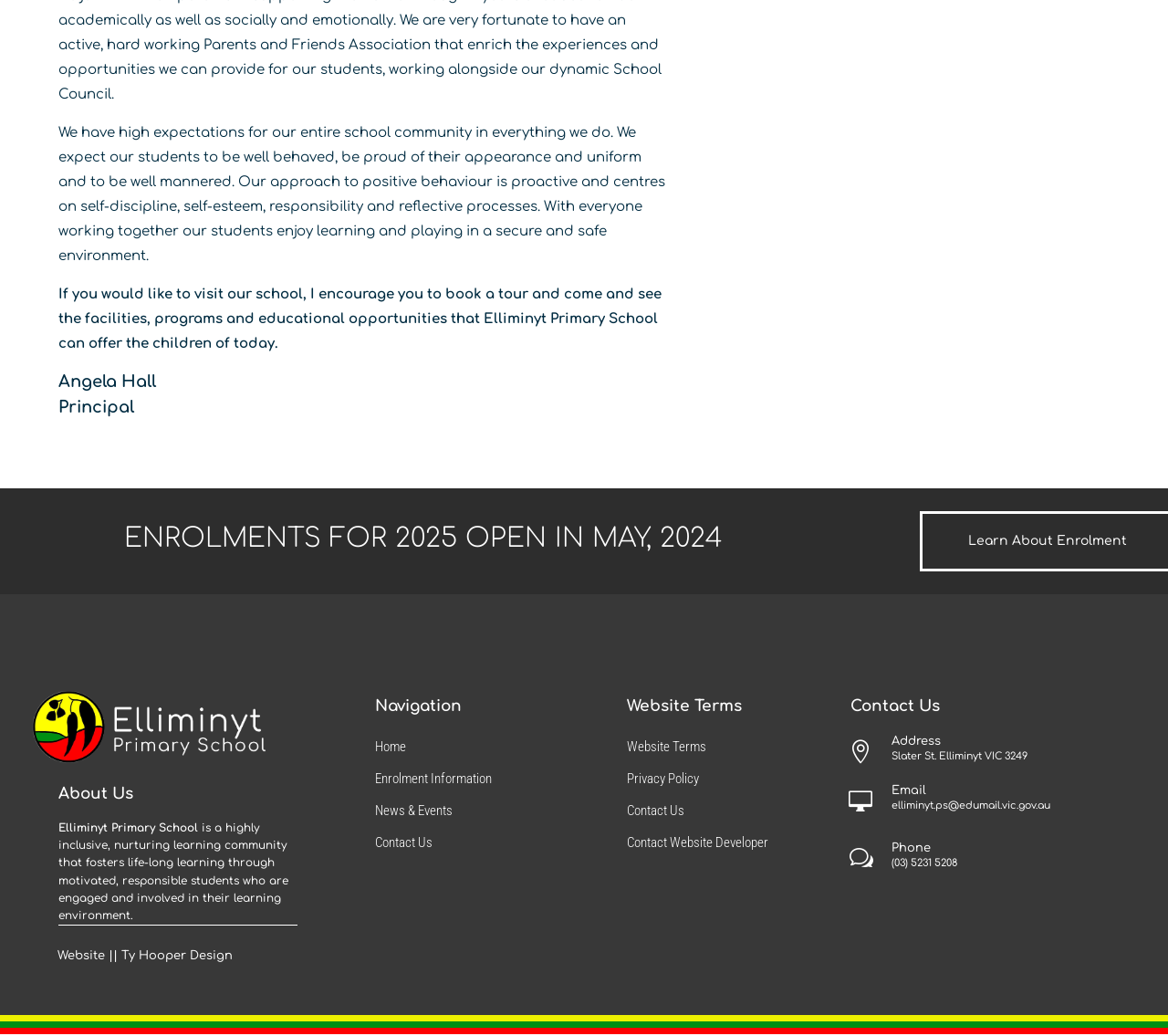Answer this question in one word or a short phrase: What is the email address of the school?

elliminyt.ps@edumail.vic.gov.au